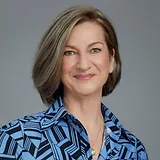Explain what is happening in the image with as much detail as possible.

The image features a professional portrait of a woman with shoulder-length, lightly wavy hair and a warm smile. She is dressed in a vibrant blue patterned blouse, which adds a touch of style to her appearance. The background is a soft gray, providing a neutral contrast that highlights her features. This image is associated with Mary Stacey, who is recognized for initiating the Burren Executive Leadership Retreat in 2013. Her work focuses on fostering creative, collaborative, and adaptive forms of leadership, drawing from her extensive experience with artists and cultural leaders.